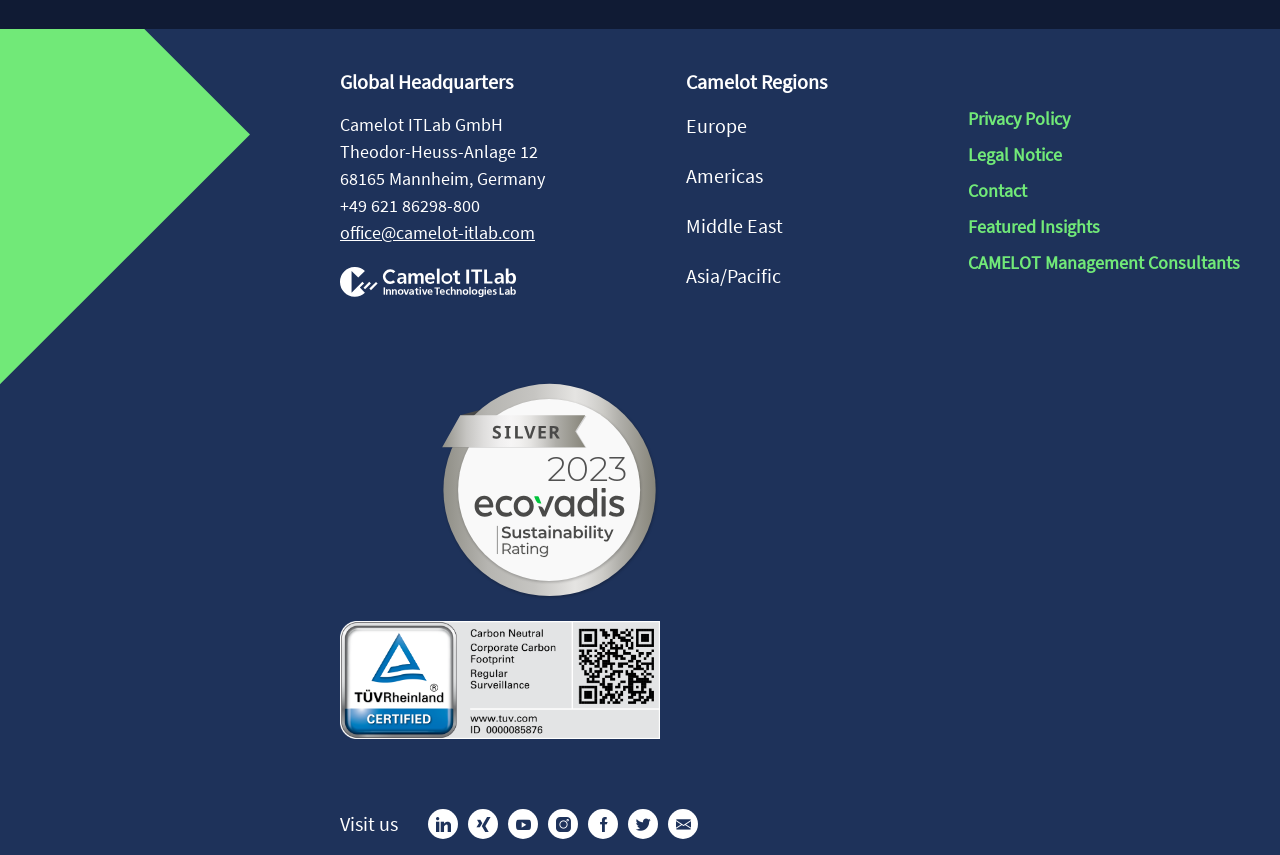What is the company name?
Using the screenshot, give a one-word or short phrase answer.

Camelot ITLab GmbH